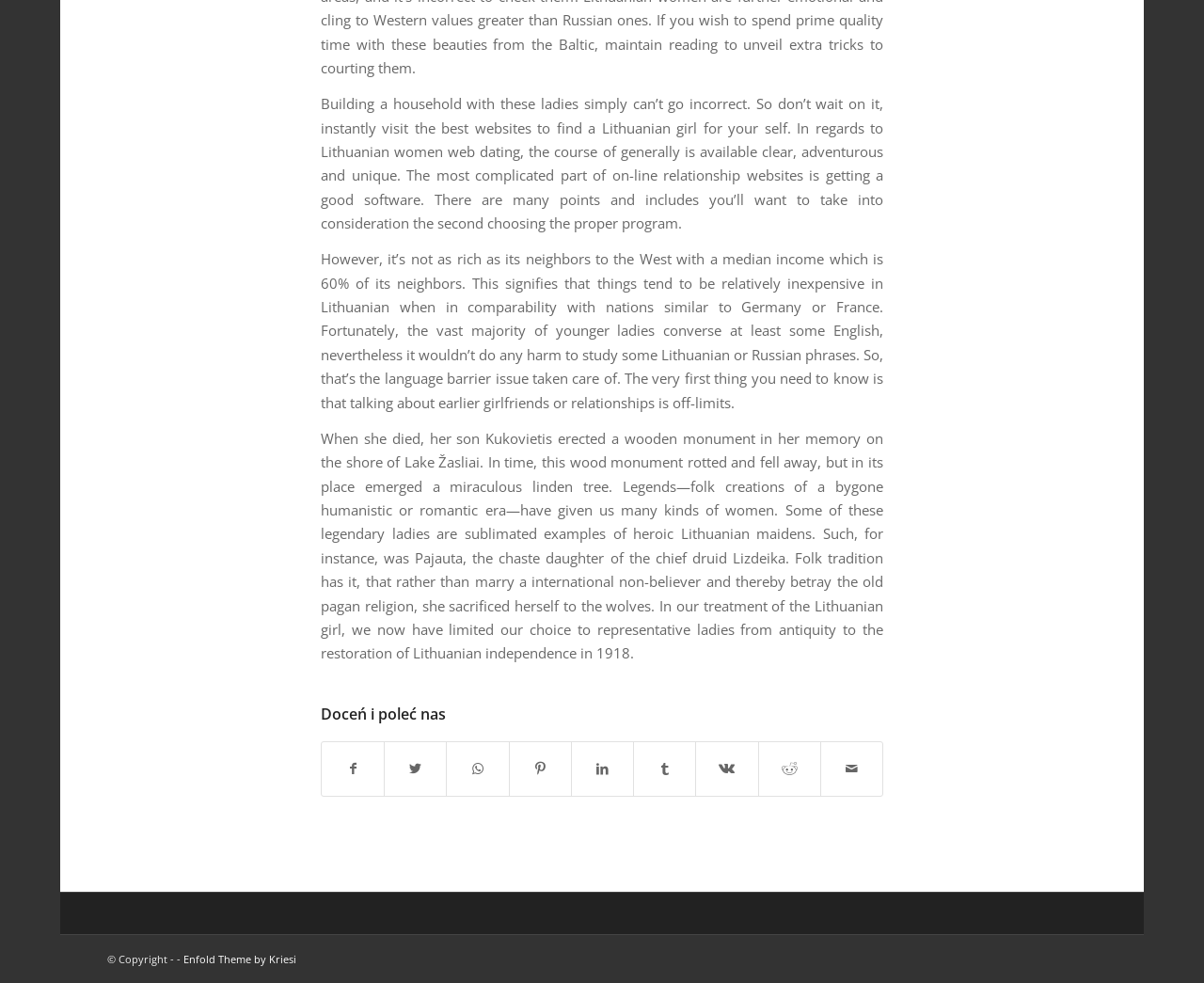How many social media sharing options are available?
Please answer using one word or phrase, based on the screenshot.

9